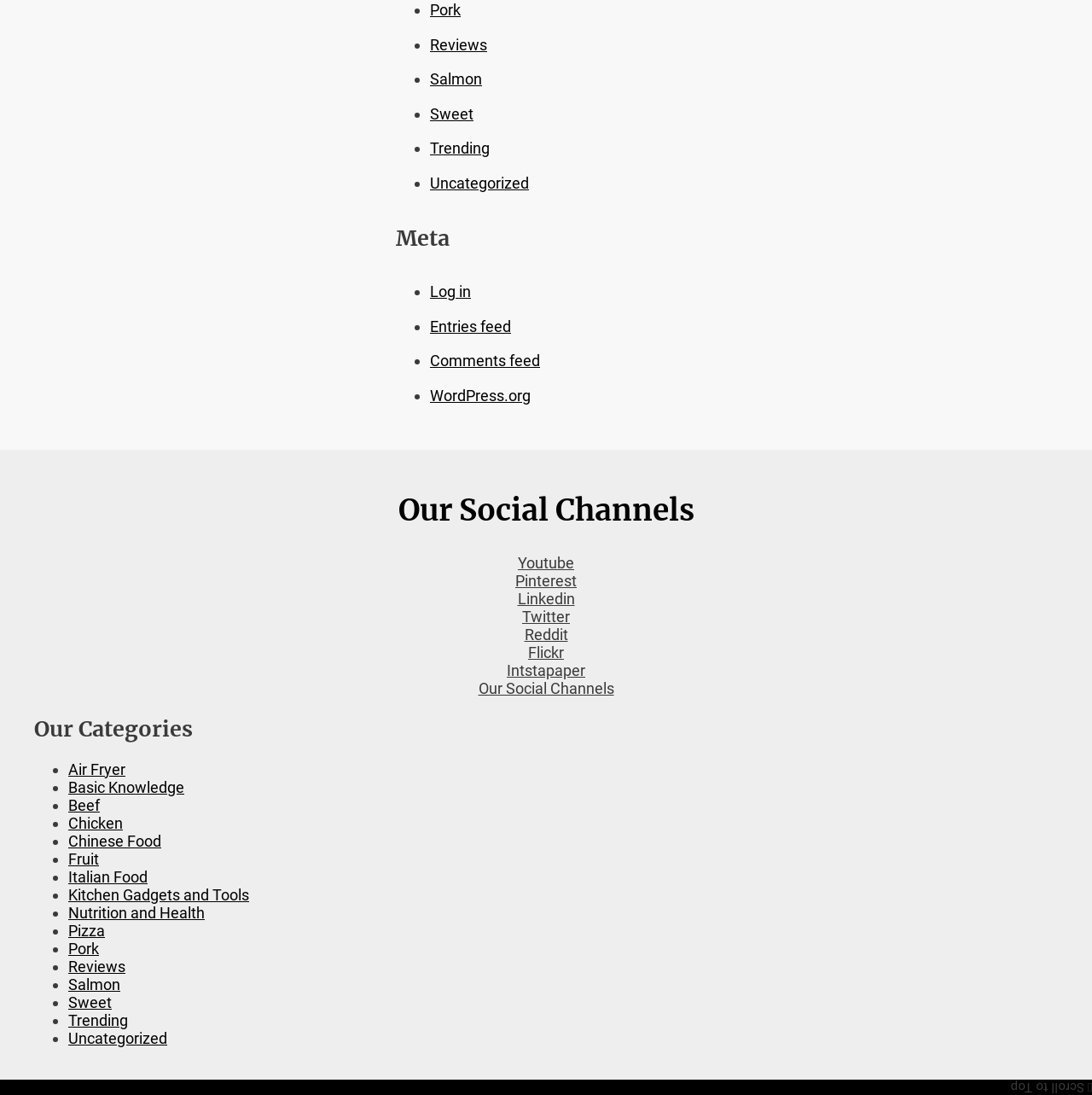What is the last social media link in the footer?
Answer with a single word or phrase, using the screenshot for reference.

Flickr